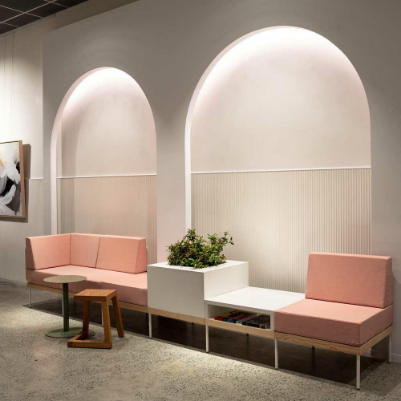What is the shape of the niches in the wall?
Please give a detailed and elaborate explanation in response to the question.

The caption describes the niches in the wall as 'two curved arched niches', which provides the information about their shape.